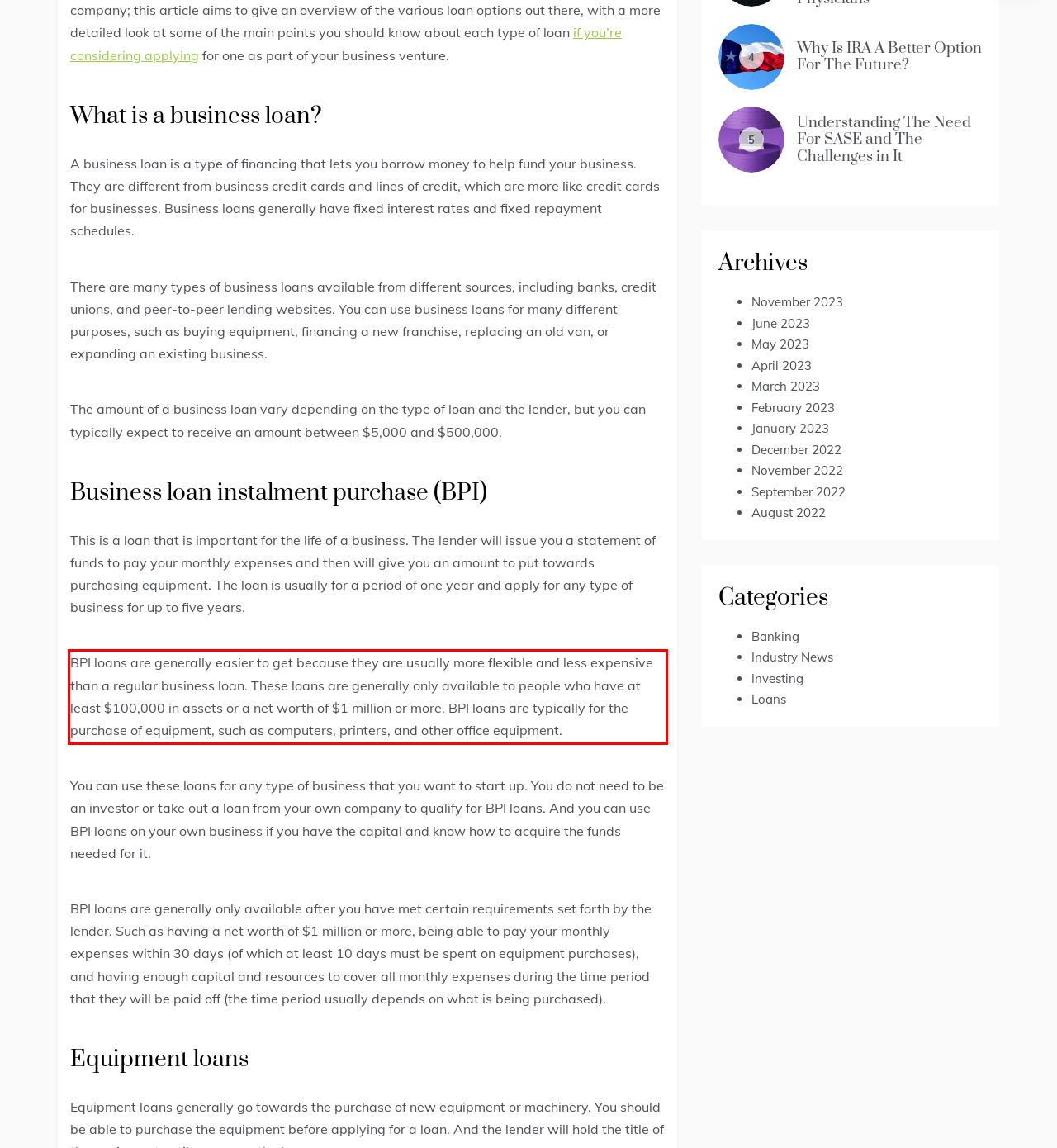You are provided with a screenshot of a webpage featuring a red rectangle bounding box. Extract the text content within this red bounding box using OCR.

BPI loans are generally easier to get because they are usually more flexible and less expensive than a regular business loan. These loans are generally only available to people who have at least $100,000 in assets or a net worth of $1 million or more. BPI loans are typically for the purchase of equipment, such as computers, printers, and other office equipment.